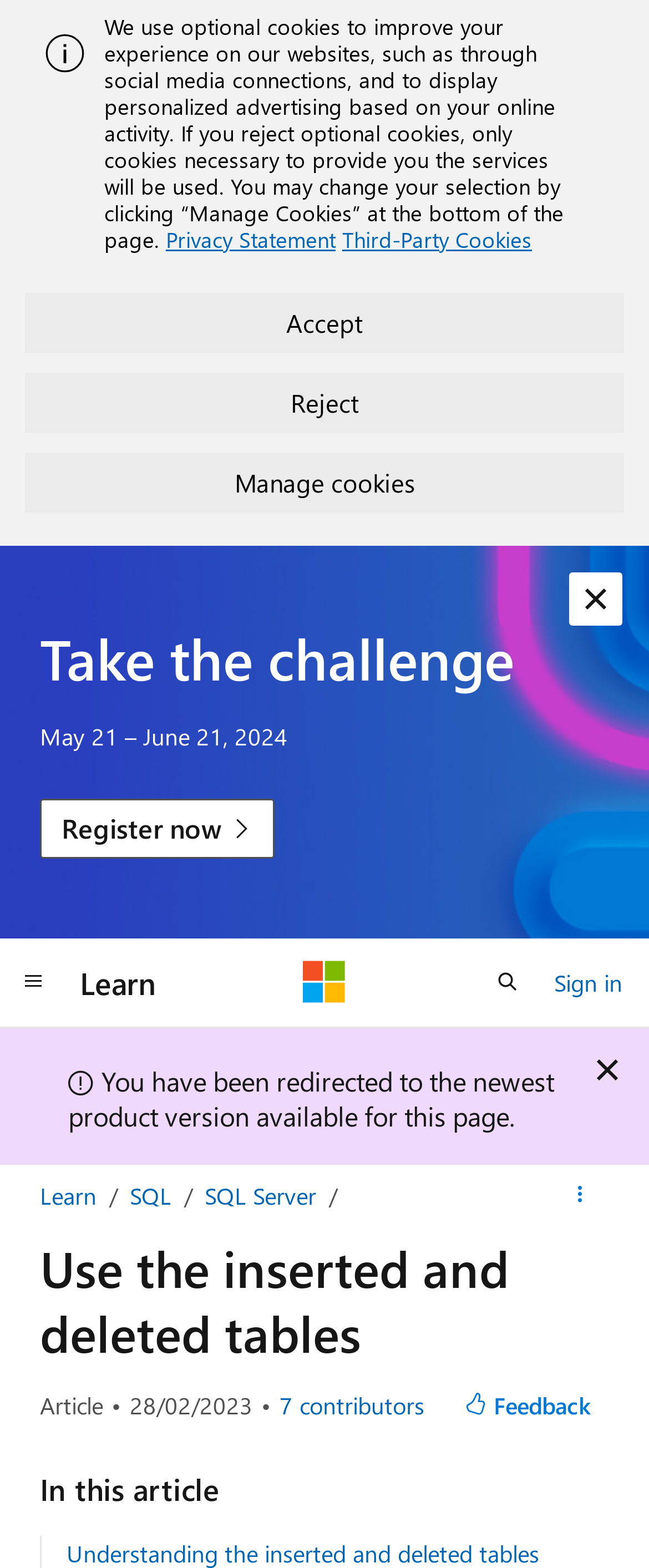Bounding box coordinates should be provided in the format (top-left x, top-left y, bottom-right x, bottom-right y) with all values between 0 and 1. Identify the bounding box for this UI element: Accept

[0.038, 0.187, 0.962, 0.225]